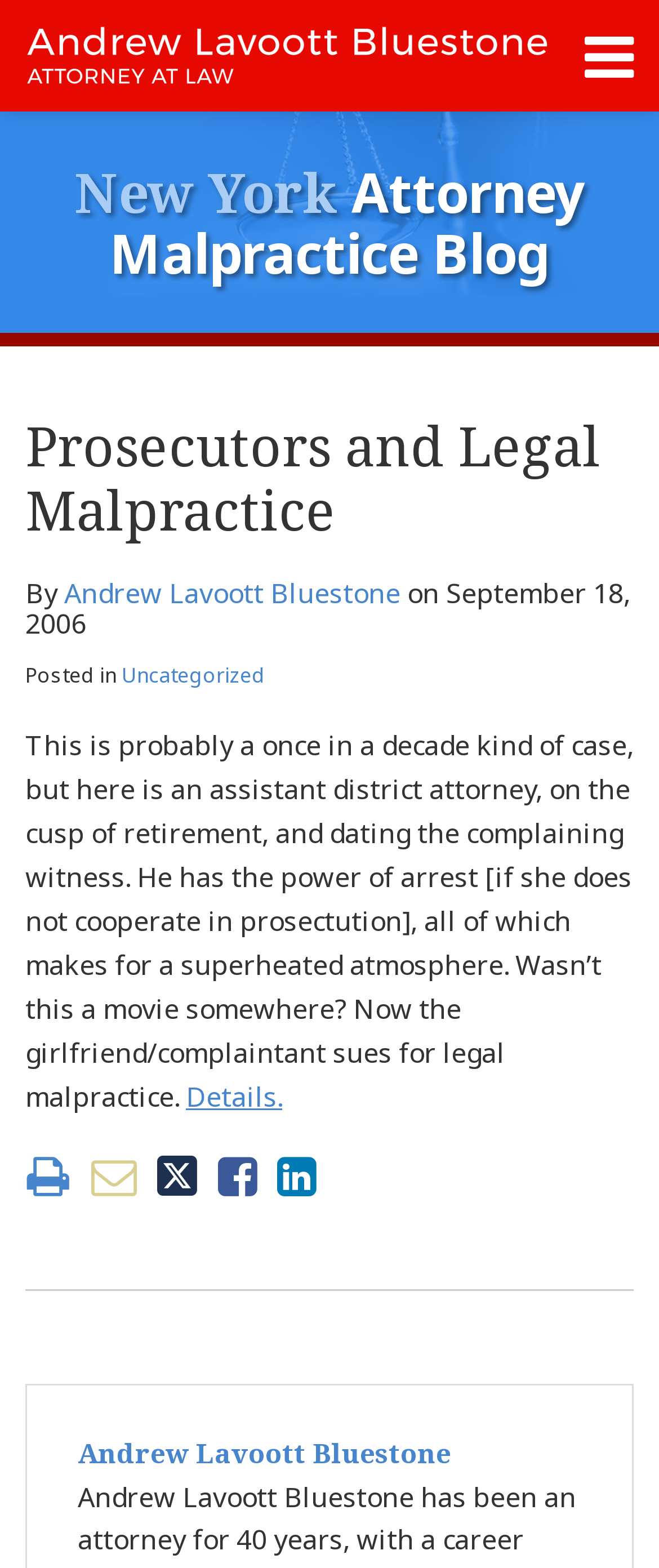Determine the bounding box coordinates for the area that needs to be clicked to fulfill this task: "Go to 'Home' page". The coordinates must be given as four float numbers between 0 and 1, i.e., [left, top, right, bottom].

[0.0, 0.057, 0.133, 0.083]